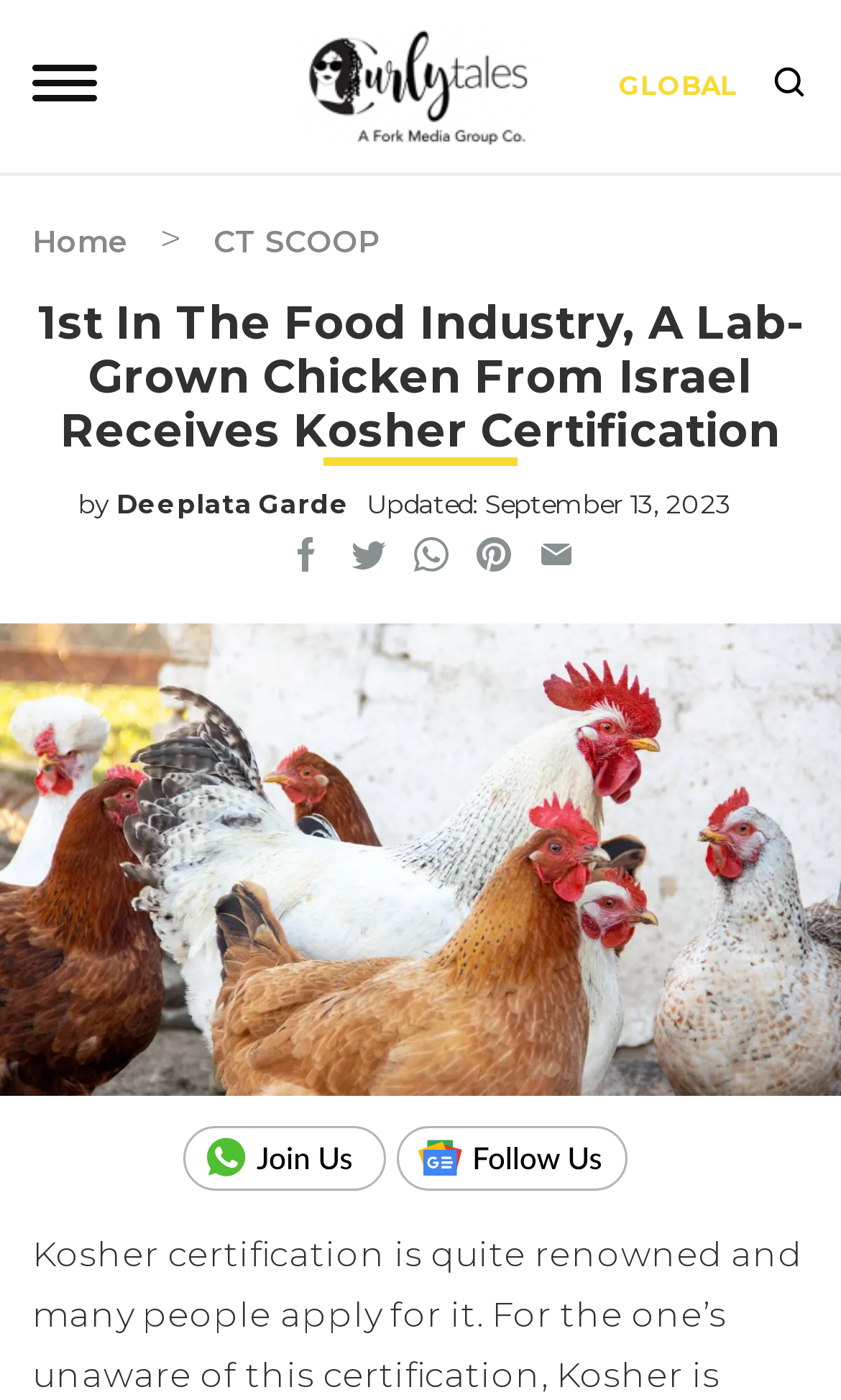Please find the bounding box coordinates of the element that needs to be clicked to perform the following instruction: "go to Curly Tales homepage". The bounding box coordinates should be four float numbers between 0 and 1, represented as [left, top, right, bottom].

[0.356, 0.021, 0.644, 0.102]